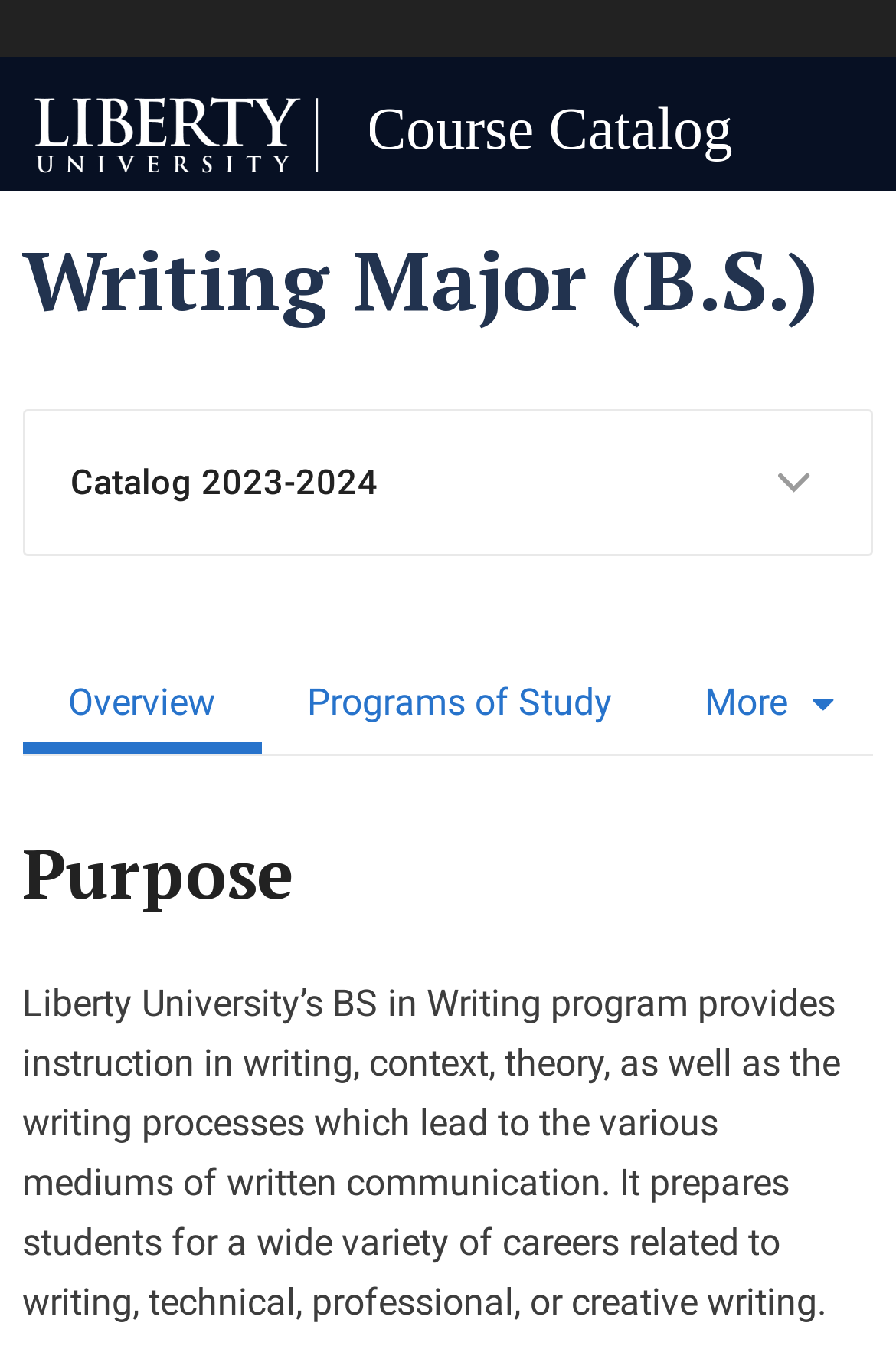What is the purpose of the major?
Please look at the screenshot and answer in one word or a short phrase.

Unknown